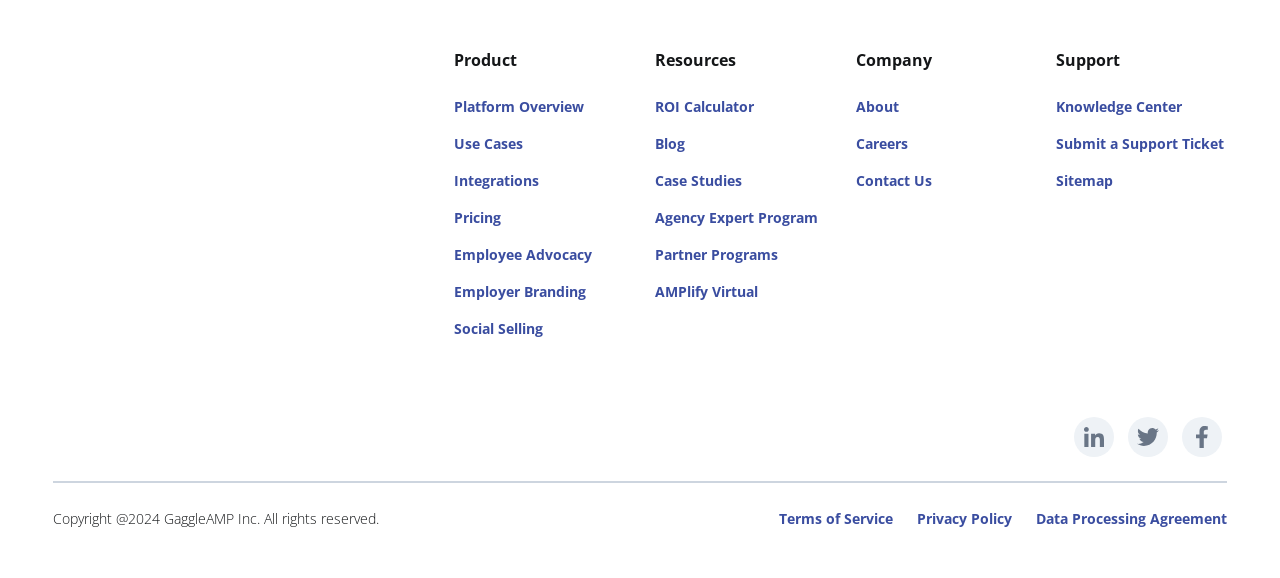What is the last menu item under 'Resources'?
Offer a detailed and full explanation in response to the question.

The last menu item under the 'Resources' heading is 'AMPlify Virtual', which is located at the bottom of the 'Resources' navigation menu.